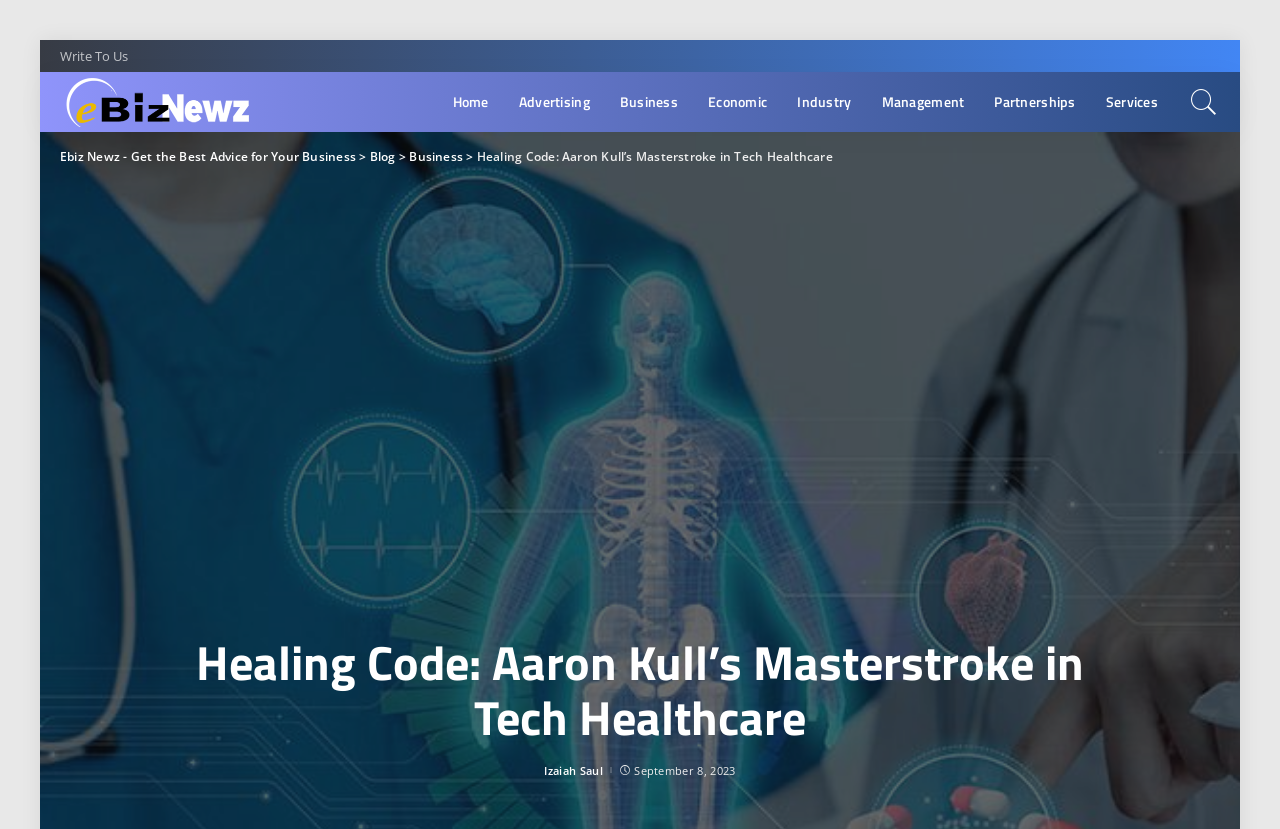Identify the bounding box for the UI element specified in this description: "Partnerships". The coordinates must be four float numbers between 0 and 1, formatted as [left, top, right, bottom].

[0.765, 0.087, 0.852, 0.159]